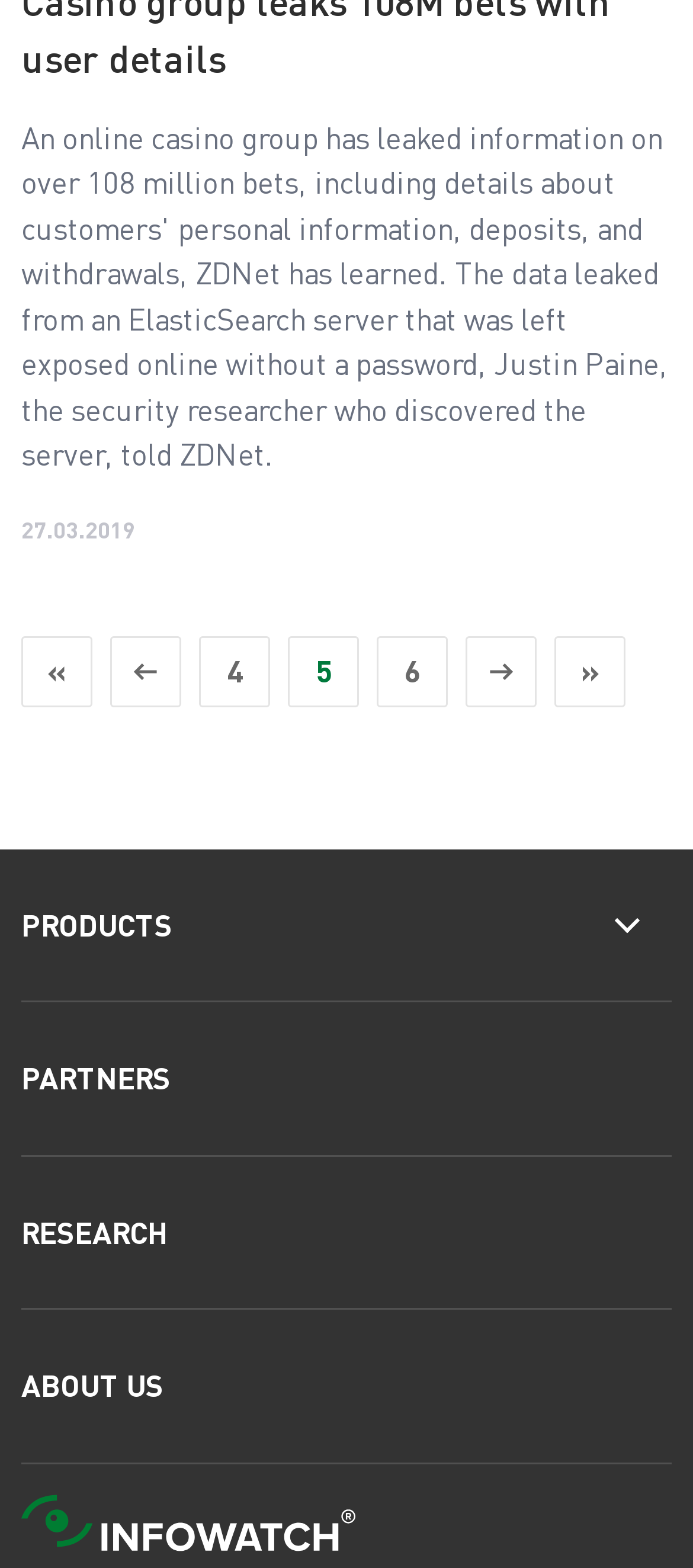Based on what you see in the screenshot, provide a thorough answer to this question: What is the last main category?

The last main category can be found on the left side of the webpage, which is 'ABOUT US'.